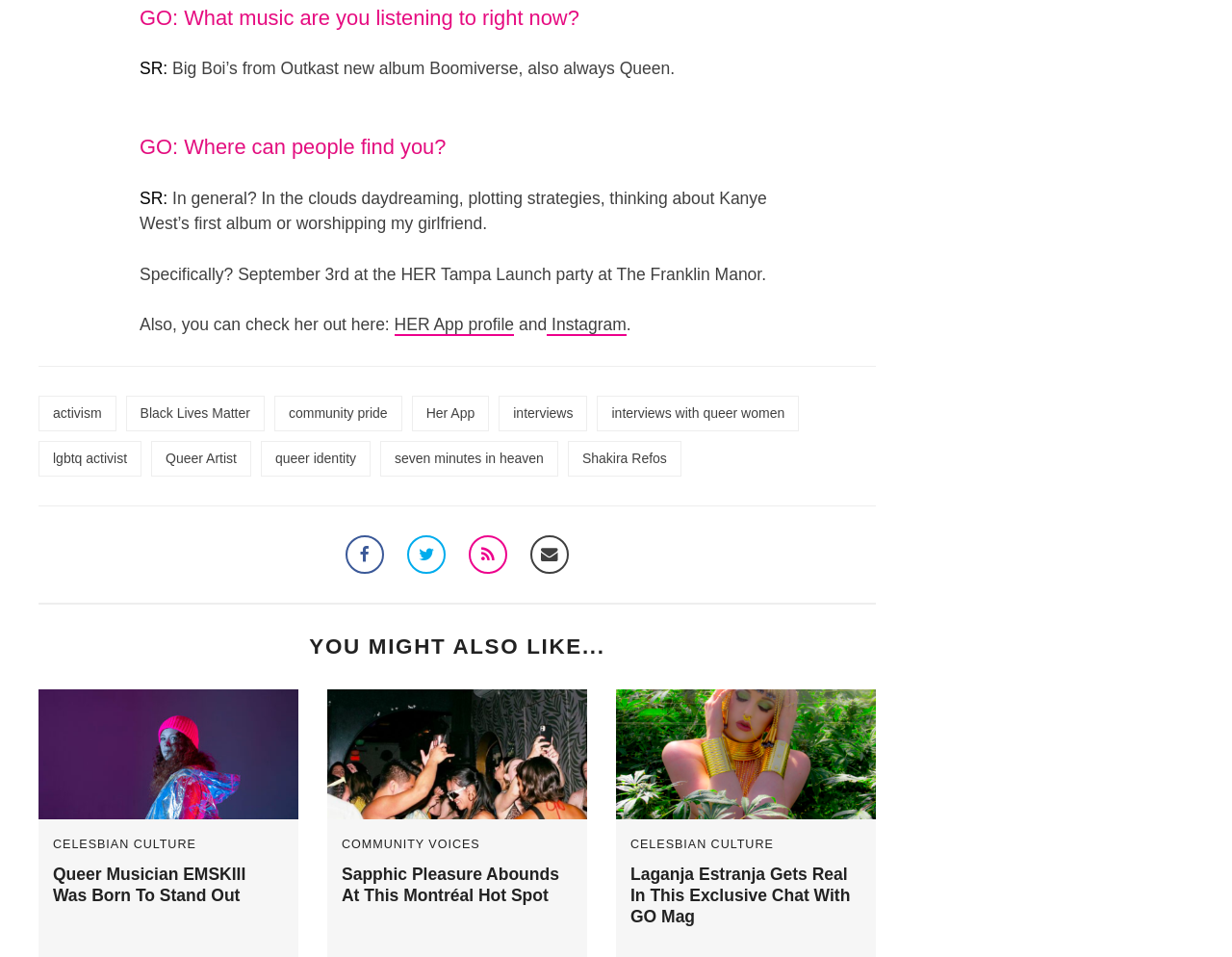Find the bounding box coordinates for the HTML element described as: "HER App profile". The coordinates should consist of four float values between 0 and 1, i.e., [left, top, right, bottom].

[0.32, 0.329, 0.417, 0.351]